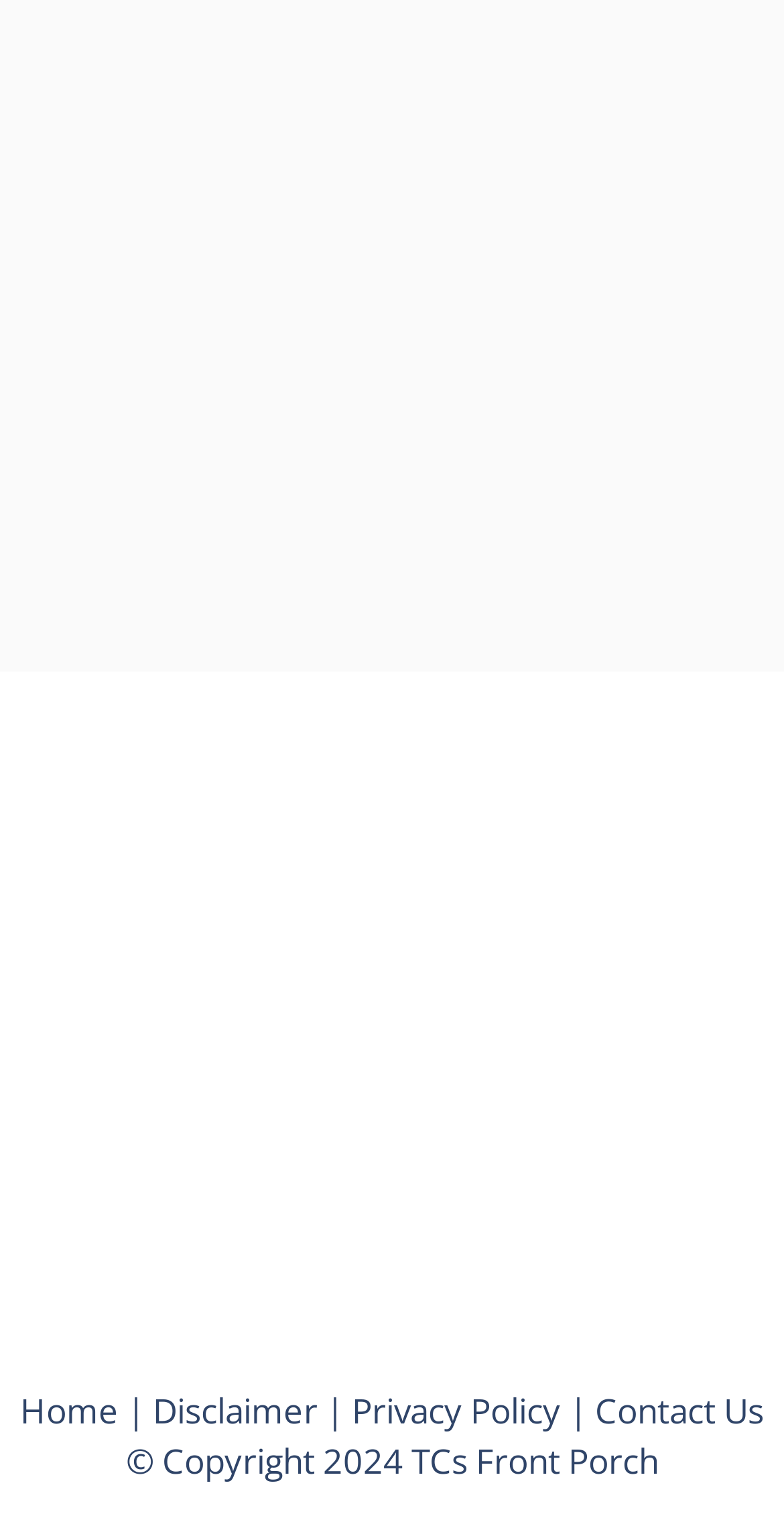Could you highlight the region that needs to be clicked to execute the instruction: "visit TCs Front Porch"?

[0.524, 0.941, 0.84, 0.971]